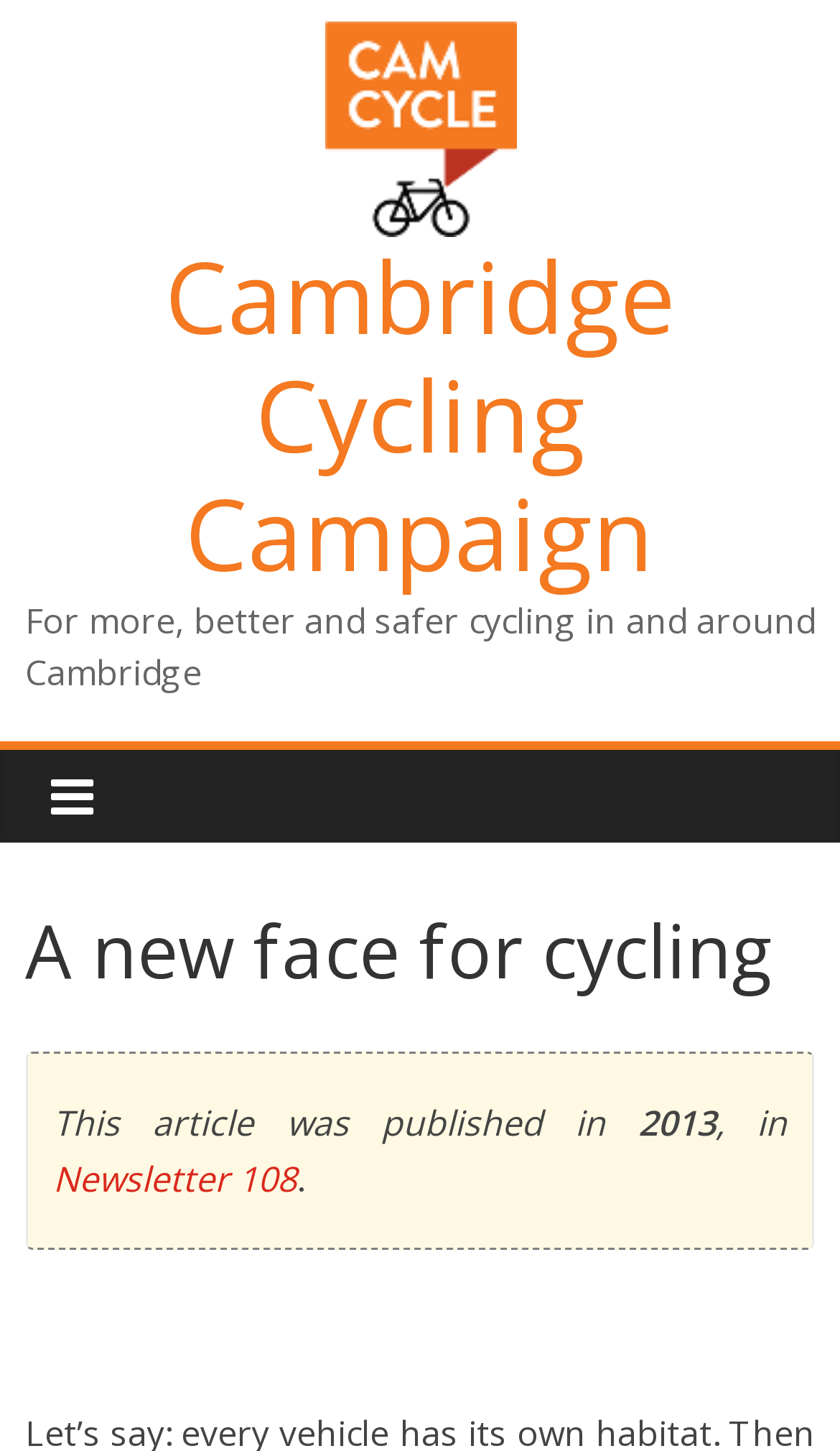What is the title of the article?
Offer a detailed and exhaustive answer to the question.

The title of the article can be found in the heading element, which states 'A new face for cycling'.